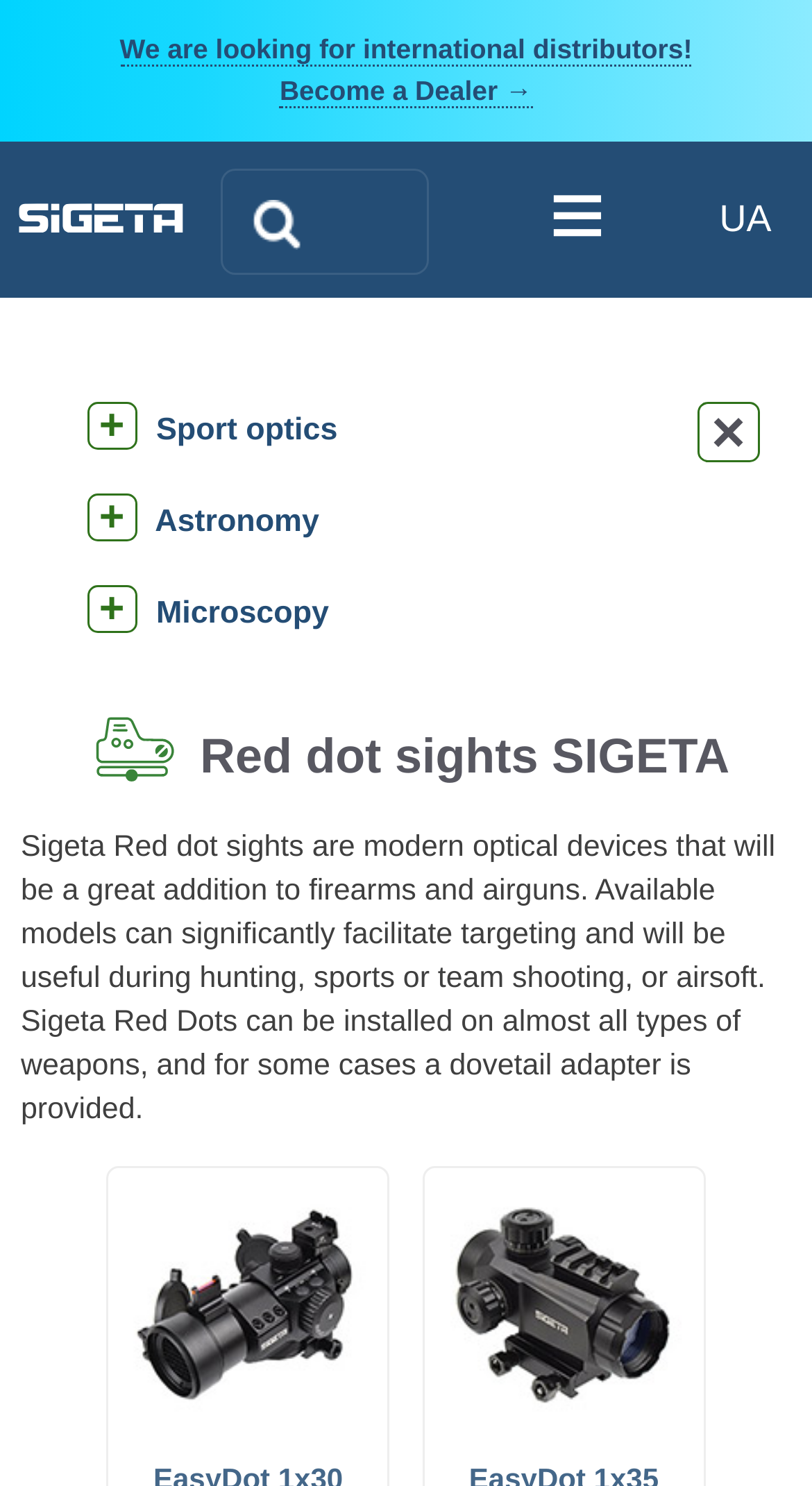What is the language of the website?
Answer the question based on the image using a single word or a brief phrase.

UA